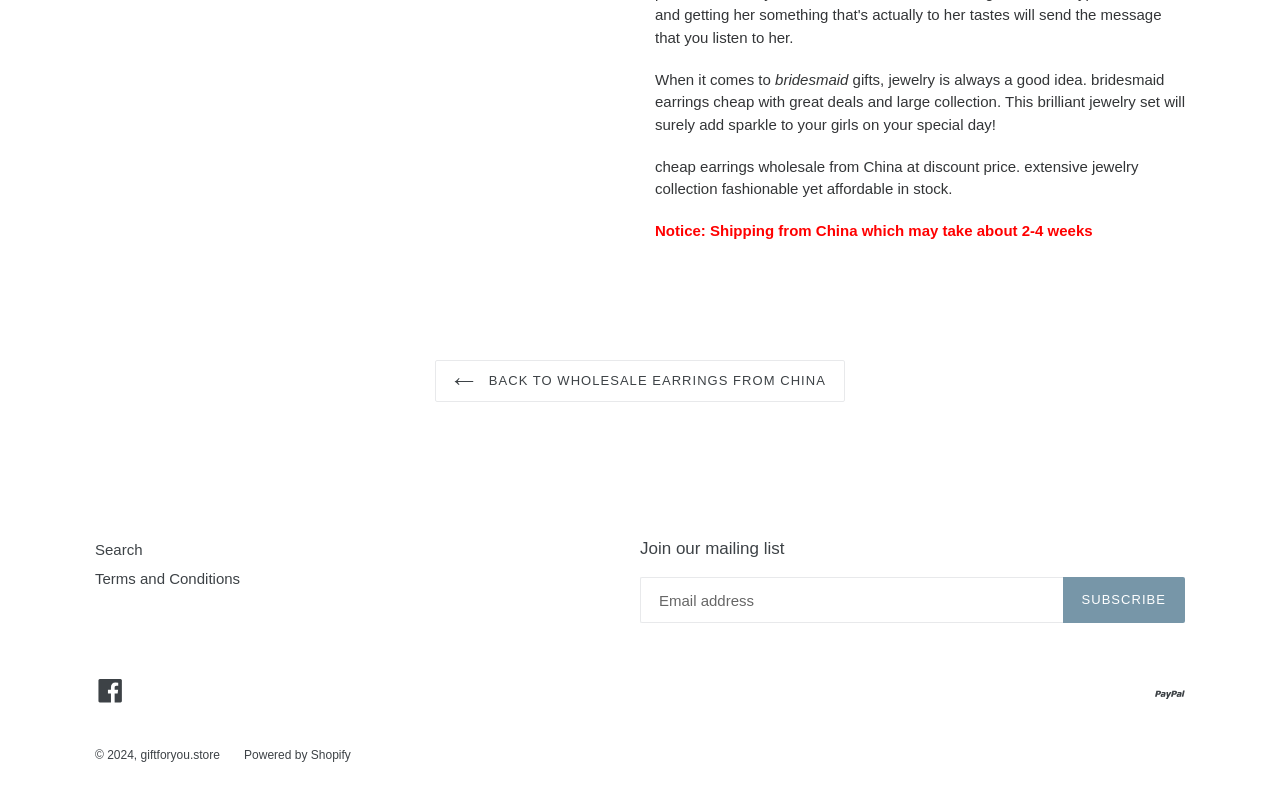Determine the bounding box coordinates of the area to click in order to meet this instruction: "View publication metrics".

None